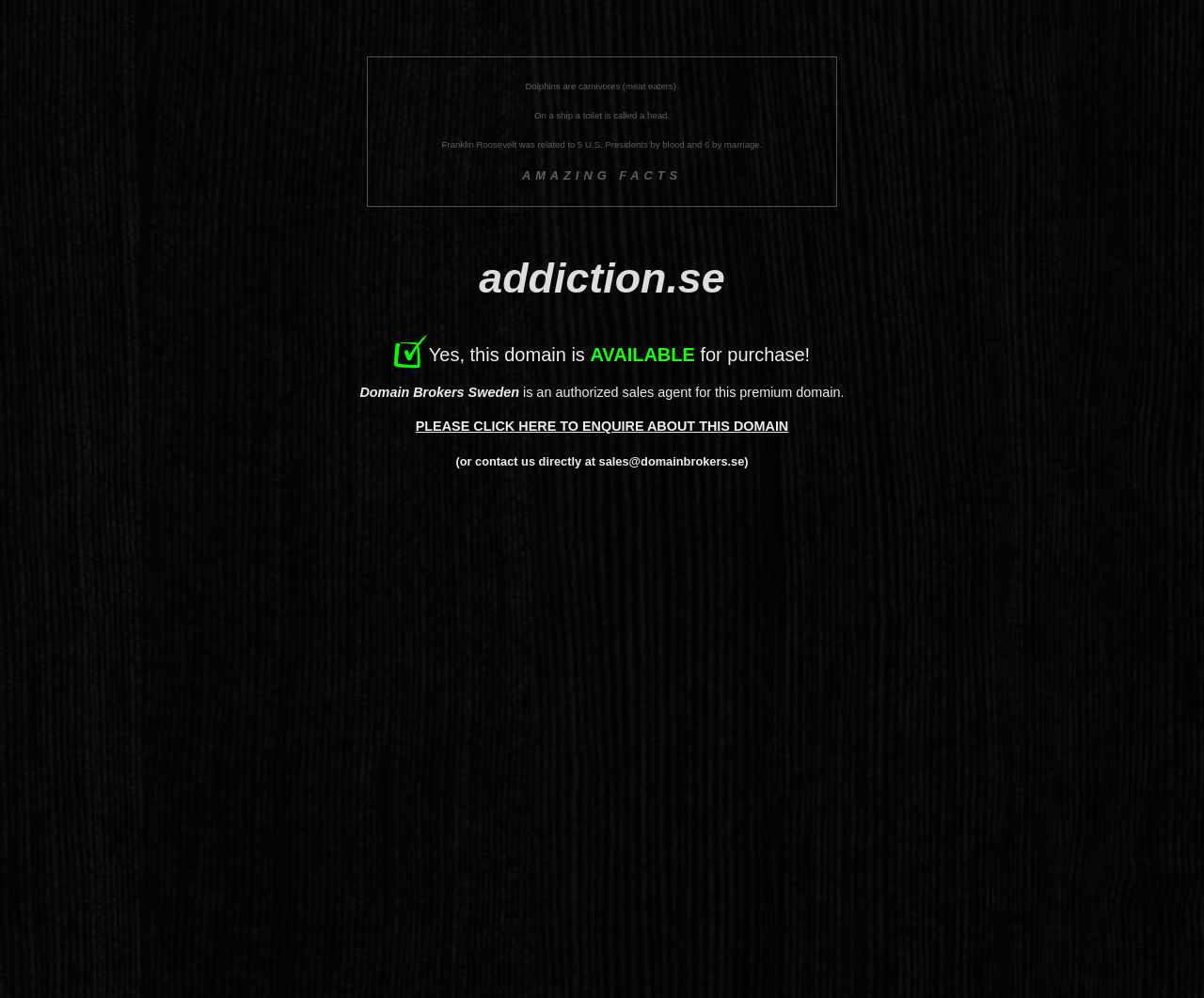What is the domain name for sale?
Based on the visual, give a brief answer using one word or a short phrase.

addiction.se